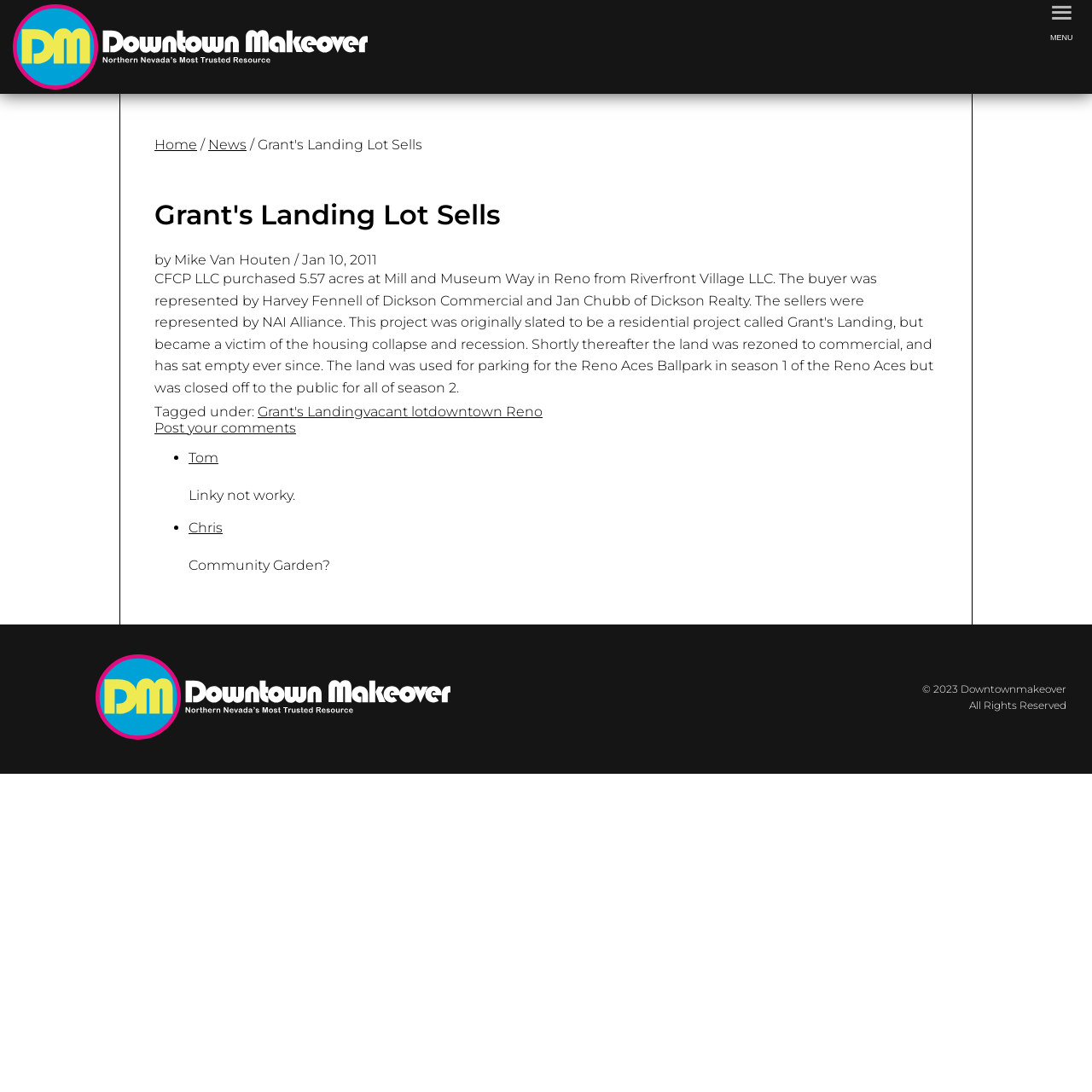Please provide the bounding box coordinates for the UI element as described: "vacant lot". The coordinates must be four floats between 0 and 1, represented as [left, top, right, bottom].

[0.333, 0.369, 0.392, 0.384]